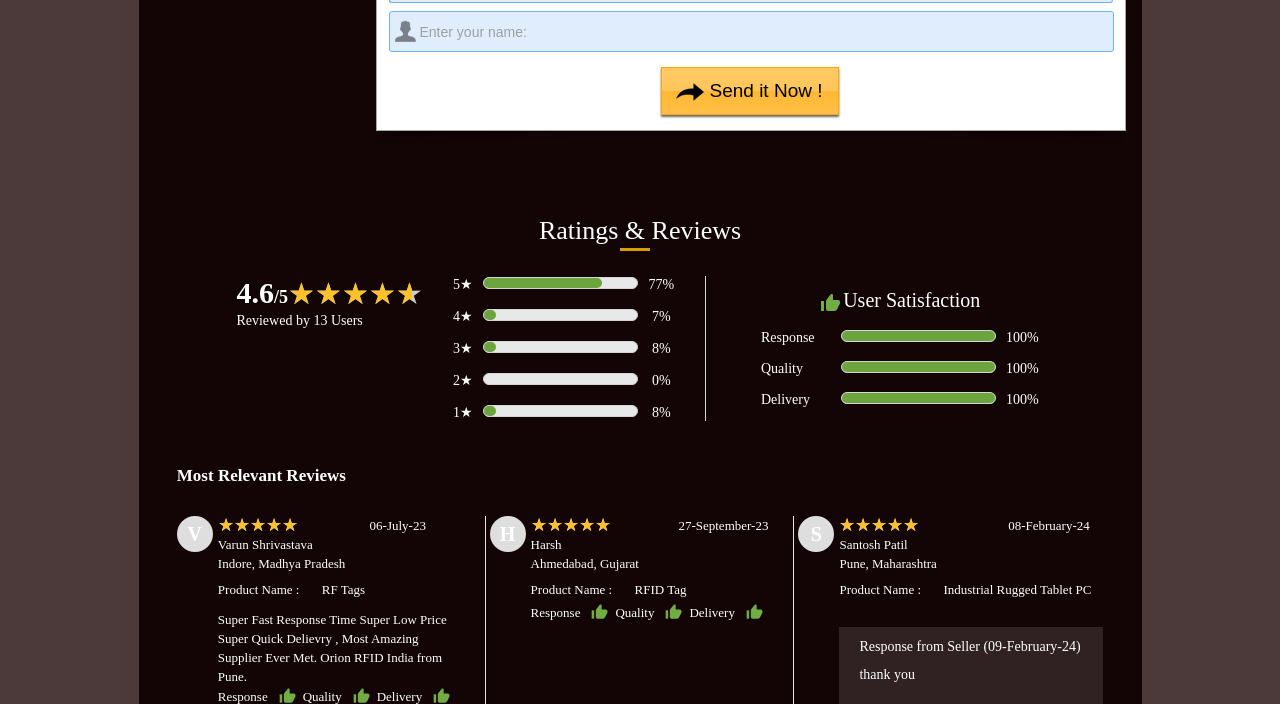What is the product name mentioned in the first review?
Respond to the question with a single word or phrase according to the image.

RF Tags